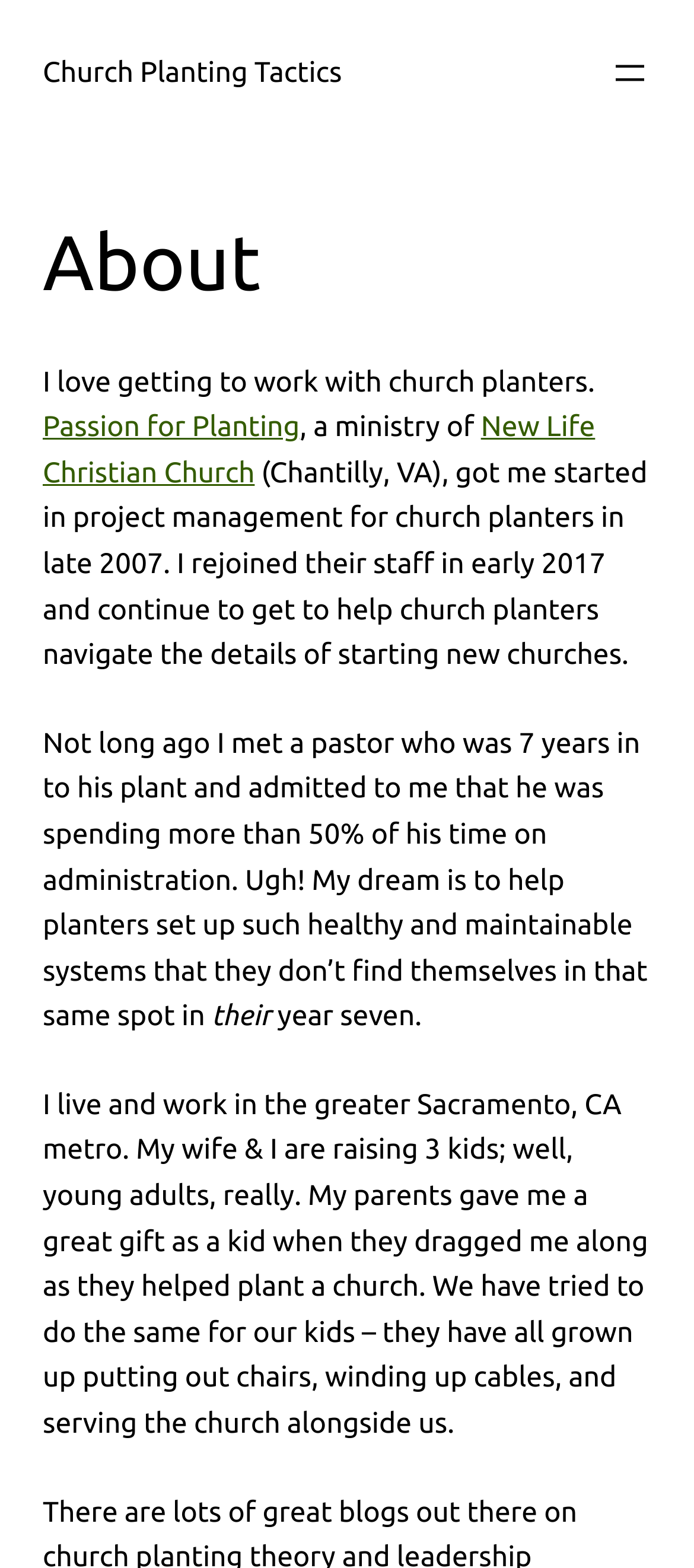Where does the author live?
Please give a detailed and elaborate answer to the question.

The author mentions 'I live and work in the greater Sacramento, CA metro' in the webpage content, indicating that Sacramento, CA is the author's place of residence.